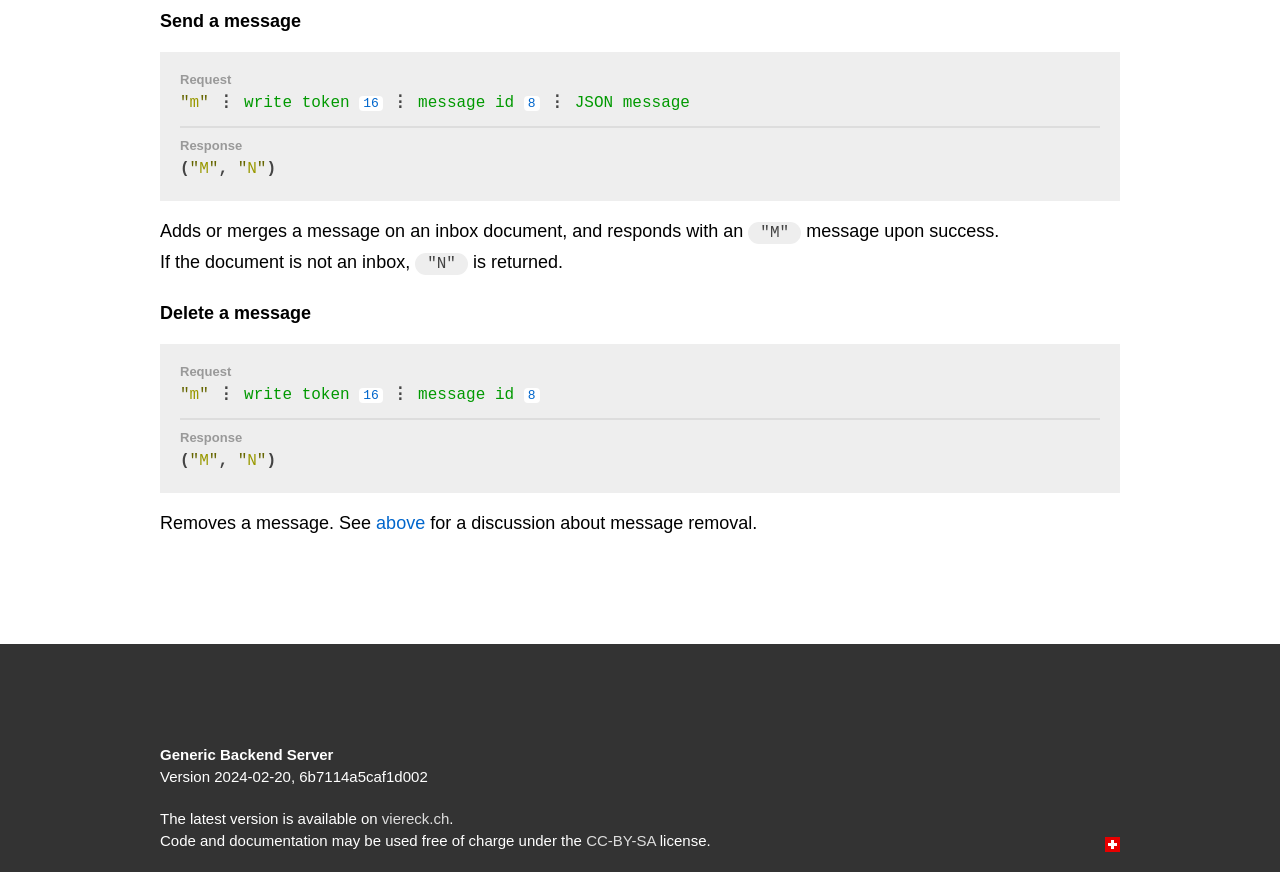Provide the bounding box coordinates of the HTML element this sentence describes: "viereck.ch".

[0.298, 0.931, 0.351, 0.95]